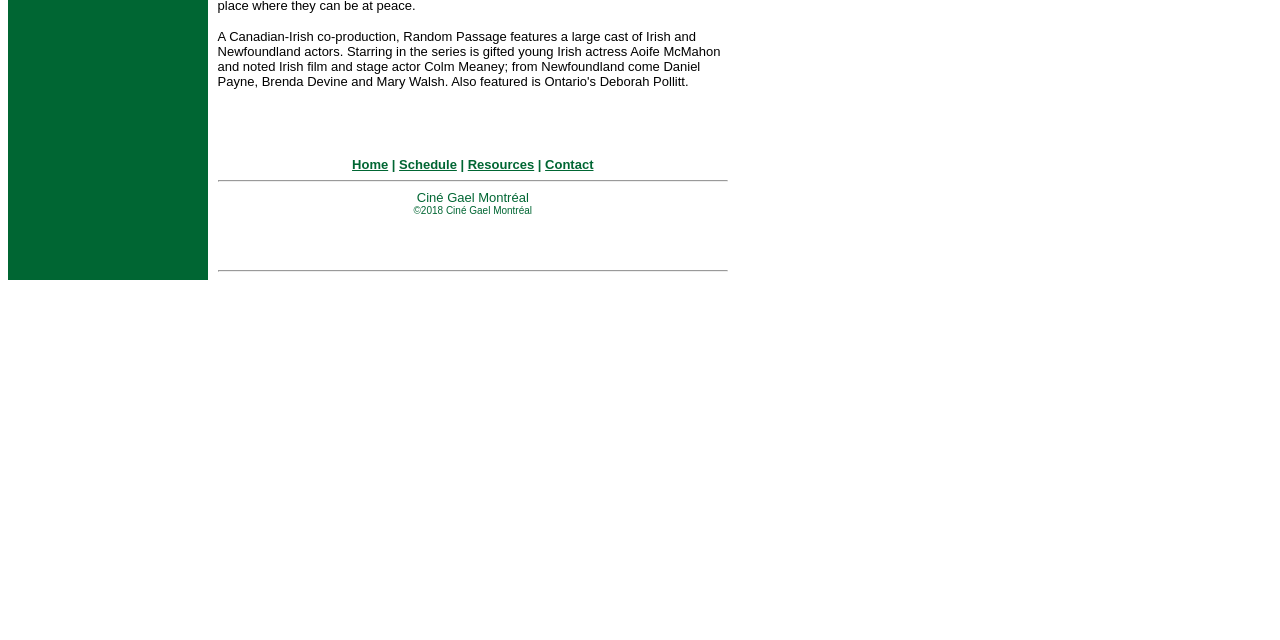Determine the bounding box coordinates for the UI element matching this description: "Schedule".

[0.312, 0.245, 0.357, 0.269]